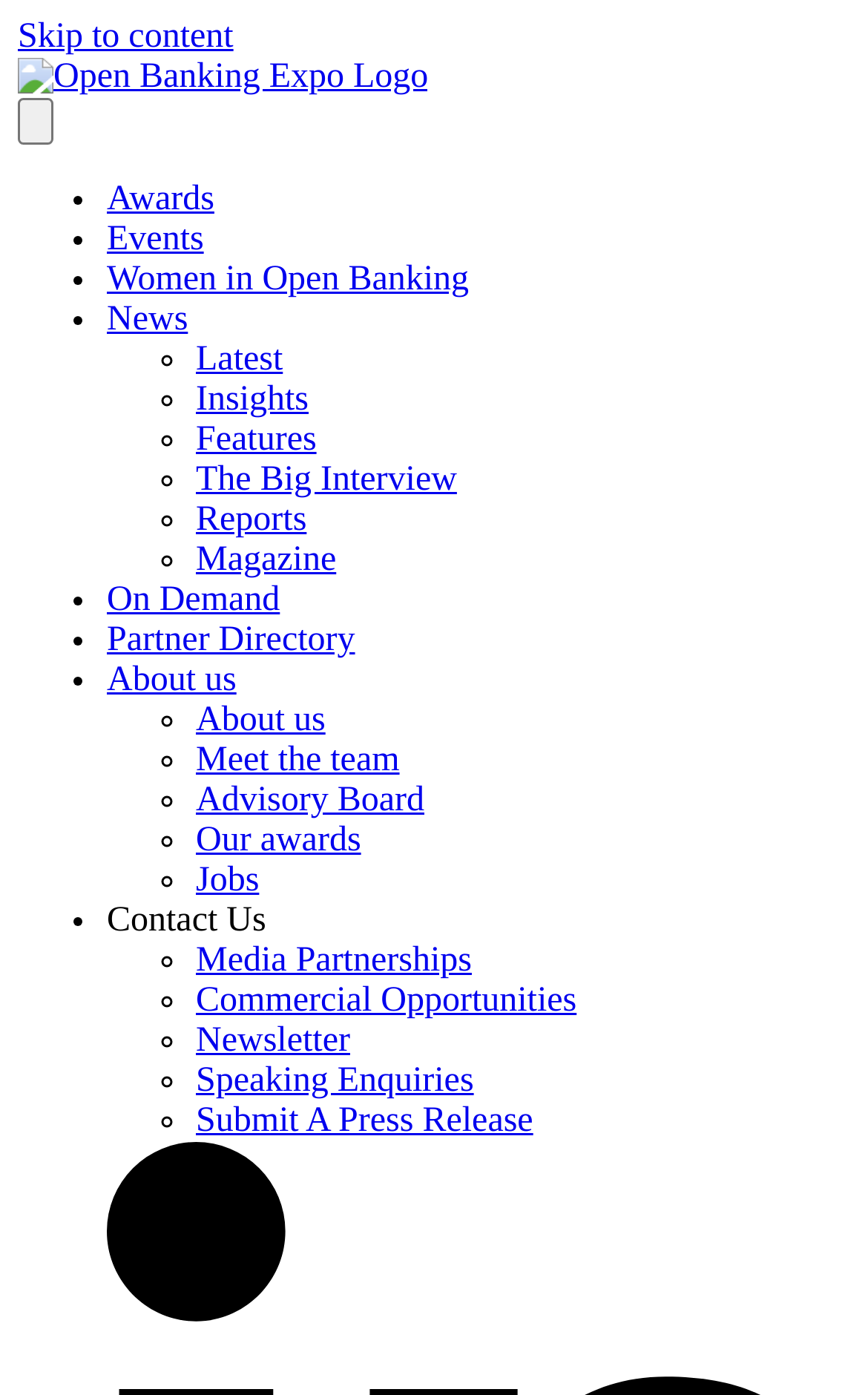Produce an extensive caption that describes everything on the webpage.

The webpage appears to be a news article or blog post from Open Banking Expo, with a title "Mollie partners with Plaid, hires new CTO from Klarna". At the top left corner, there is a link to "Skip to content" and an image of the Open Banking Expo logo. Next to the logo, there is a button labeled "Menu".

Below the logo and menu button, there is a horizontal navigation menu with several links, including "Awards", "Events", "Women in Open Banking", "News", and others. Each link is preceded by a bullet point or a circular marker.

The main content of the webpage is a news article or blog post, which discusses Mollie's partnership with Plaid and the appointment of a new chief technology officer from Klarna. The article is likely to be a few paragraphs long, but the exact content is not specified.

At the top right corner of the webpage, there is a secondary navigation menu with links to "Latest", "Insights", "Features", "The Big Interview", "Reports", and "Magazine". Each link is separated by a circular marker.

Further down the webpage, there are more links to "On Demand", "Partner Directory", "About us", "Meet the team", "Advisory Board", "Our awards", "Jobs", "Contact Us", "Media Partnerships", "Commercial Opportunities", "Newsletter", "Speaking Enquiries", and "Submit A Press Release". These links are organized into two columns, with bullet points or circular markers separating each link.